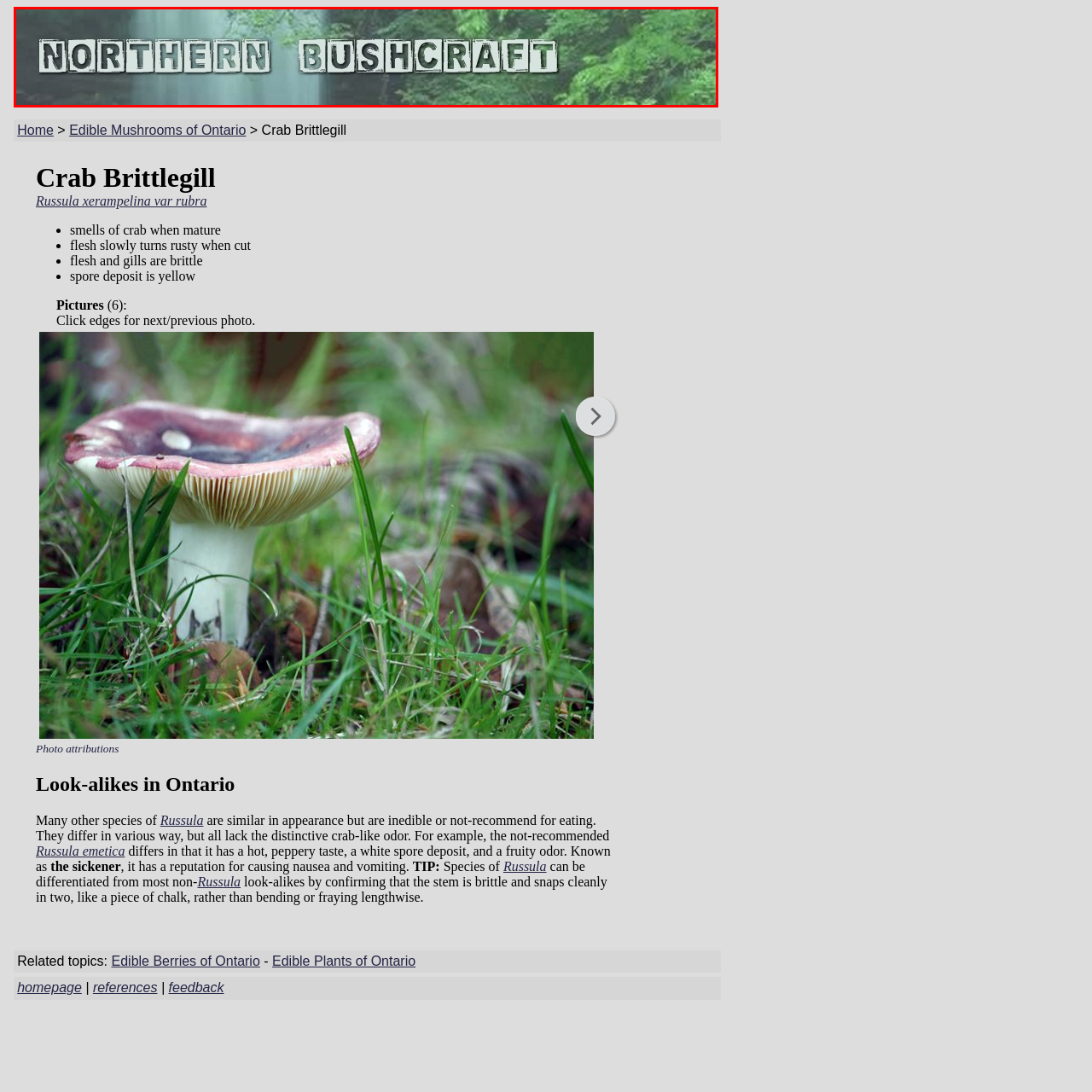Give a thorough and detailed account of the visual content inside the red-framed part of the image.

The image features the title "NORTHERN BUSHCRAFT" styled in bold, textured letters, set against a serene backdrop of lush green foliage and a cascading waterfall. This design evokes a sense of adventure and connection to nature, reflecting the themes of outdoor skills and wilderness living. The typography suggests a rustic and rugged aesthetic, fitting for enthusiasts of bushcraft and survival techniques in the great outdoors. The vibrant greenery enhances the sense of tranquility and the beauty of nature, inviting viewers to explore the world of bushcraft and its various applications.